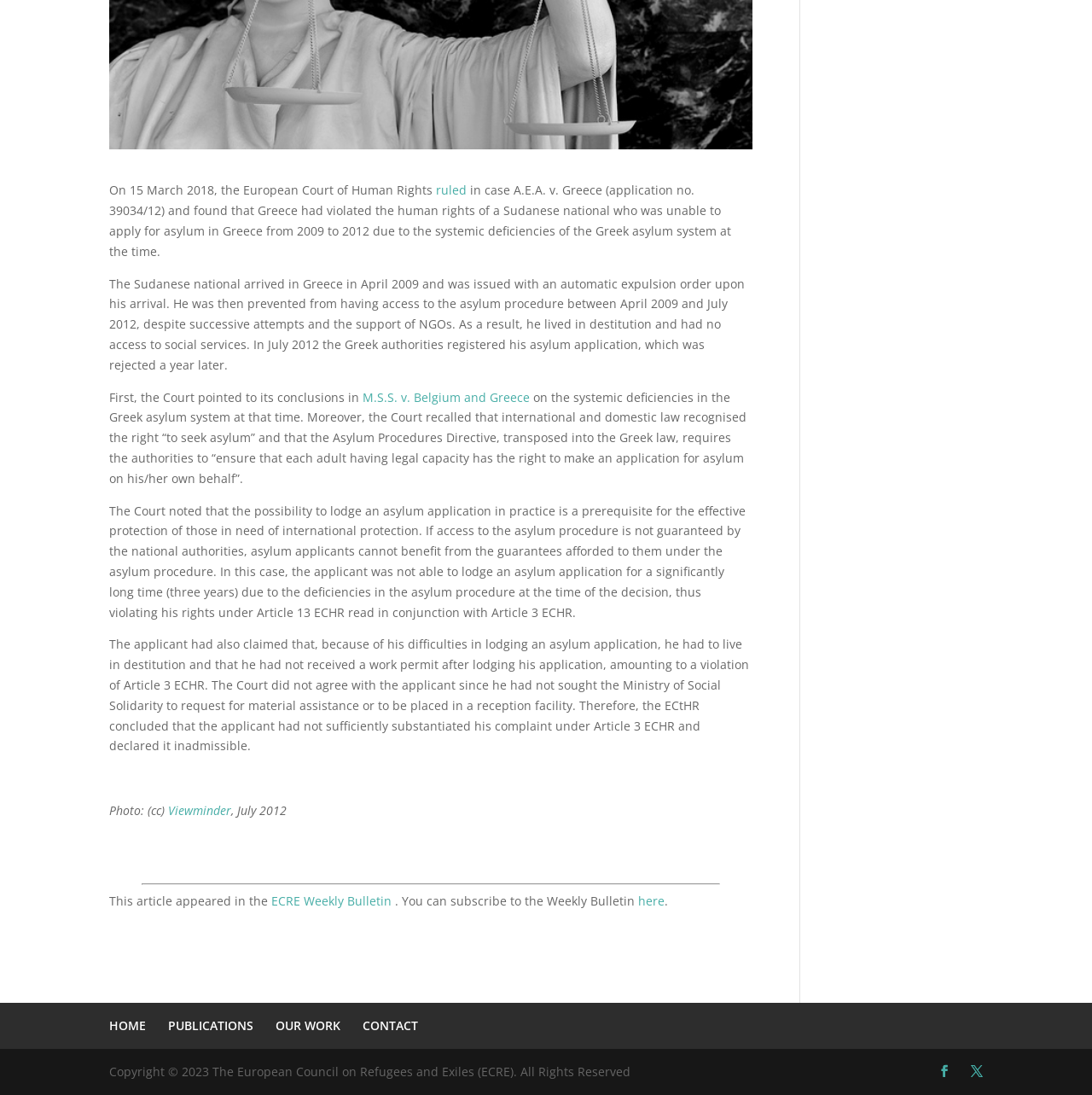Locate the UI element described as follows: "Care & Rewards". Return the bounding box coordinates as four float numbers between 0 and 1 in the order [left, top, right, bottom].

None